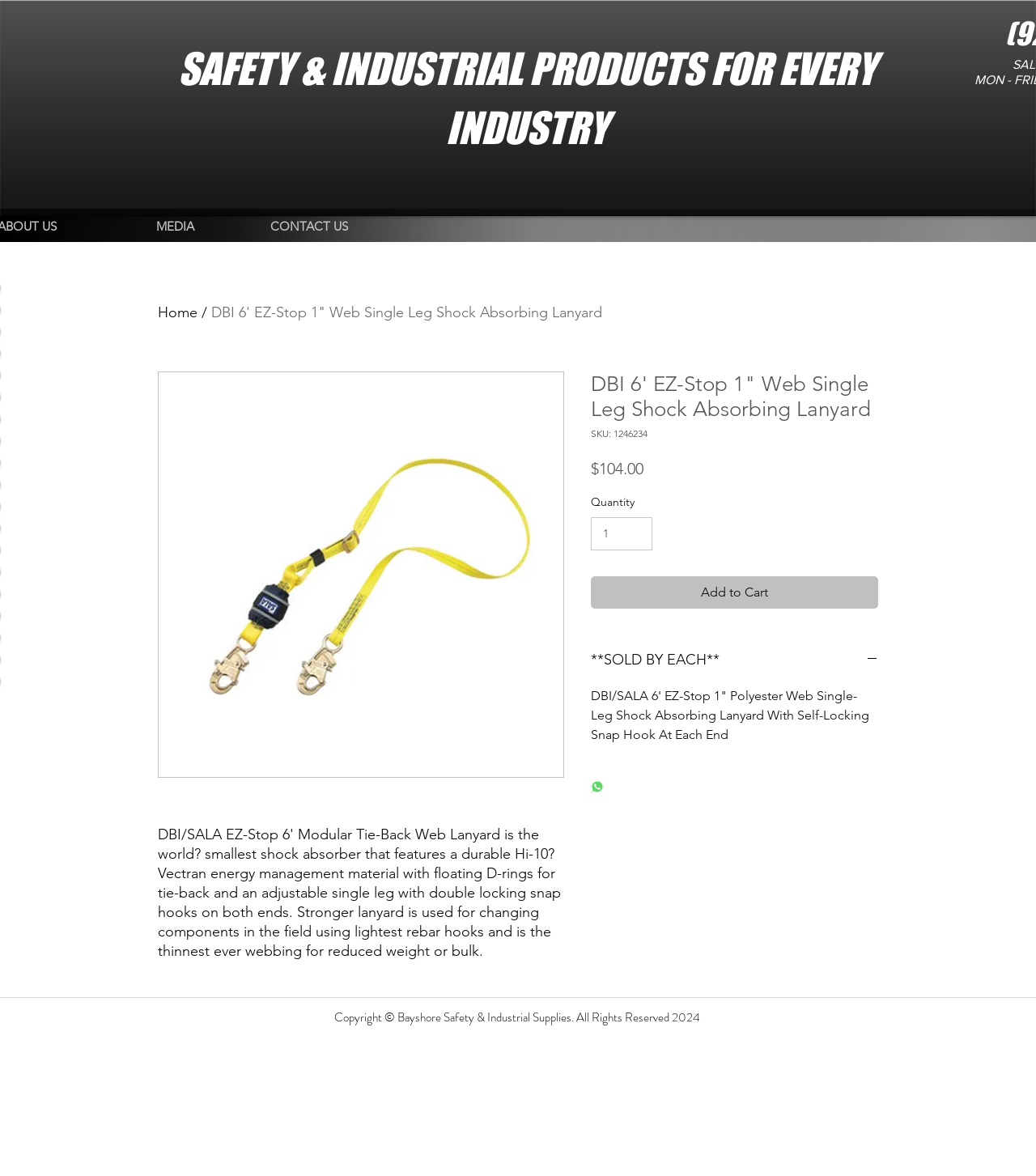Give a concise answer using only one word or phrase for this question:
What is the function of the '**SOLD BY EACH**' button?

To indicate that the product is sold individually